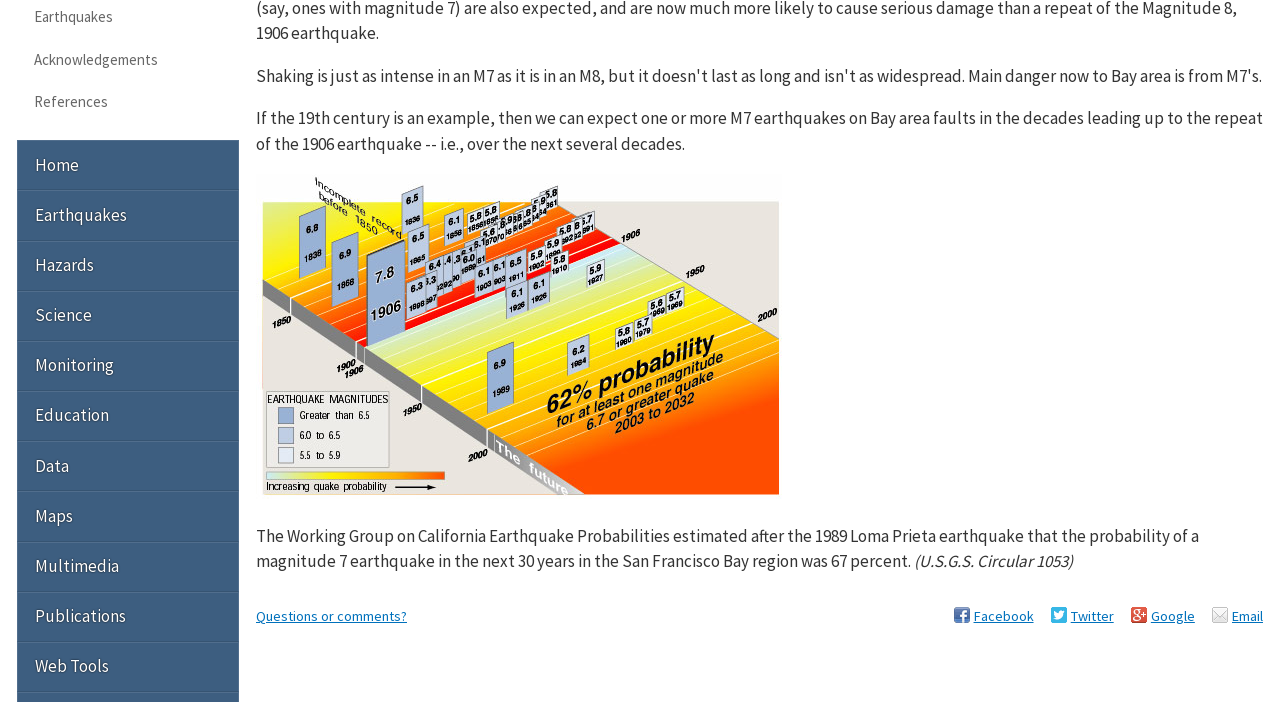Find the bounding box coordinates for the HTML element described as: "Education". The coordinates should consist of four float values between 0 and 1, i.e., [left, top, right, bottom].

[0.013, 0.557, 0.187, 0.629]